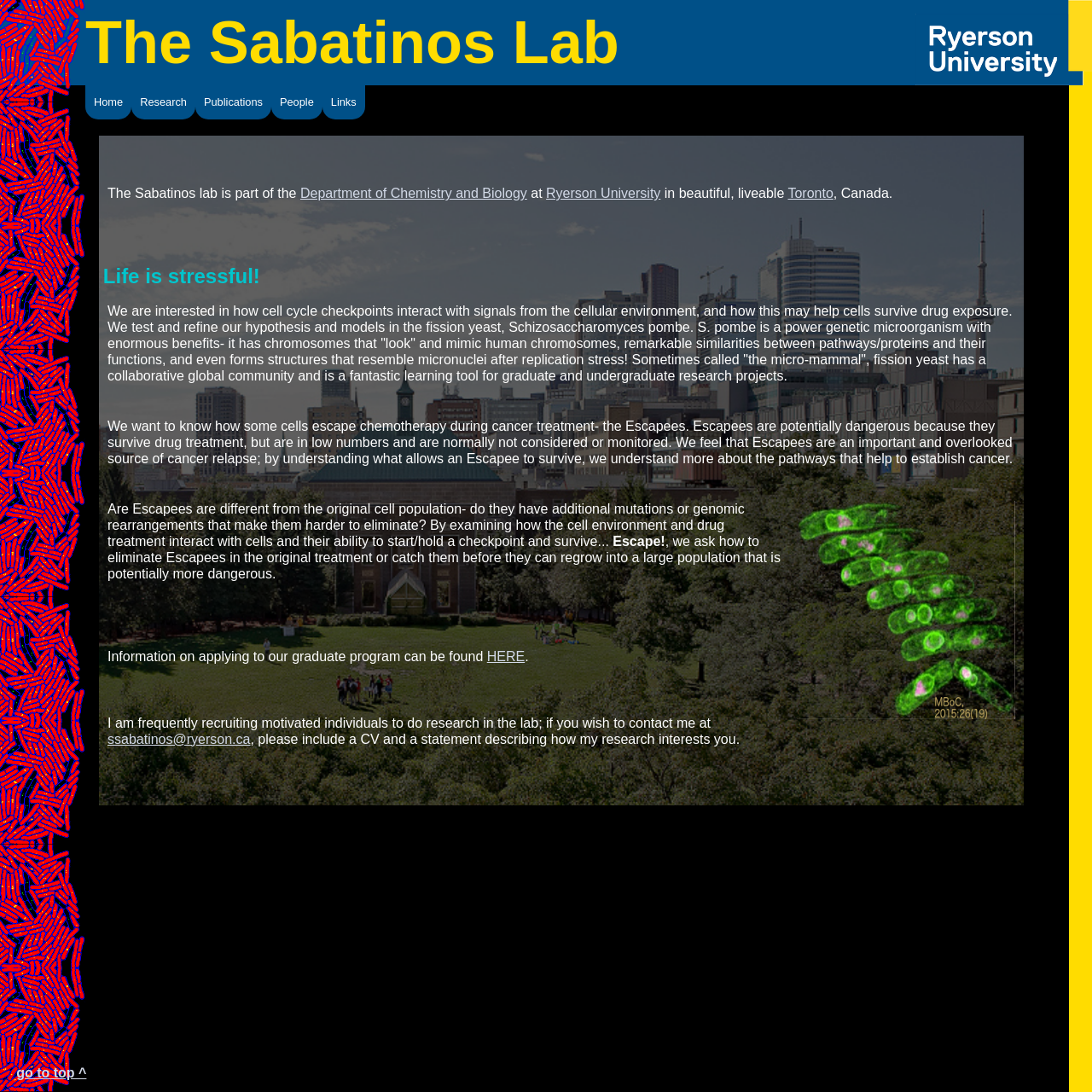Provide the bounding box coordinates for the UI element described in this sentence: "Toronto". The coordinates should be four float values between 0 and 1, i.e., [left, top, right, bottom].

[0.721, 0.17, 0.763, 0.184]